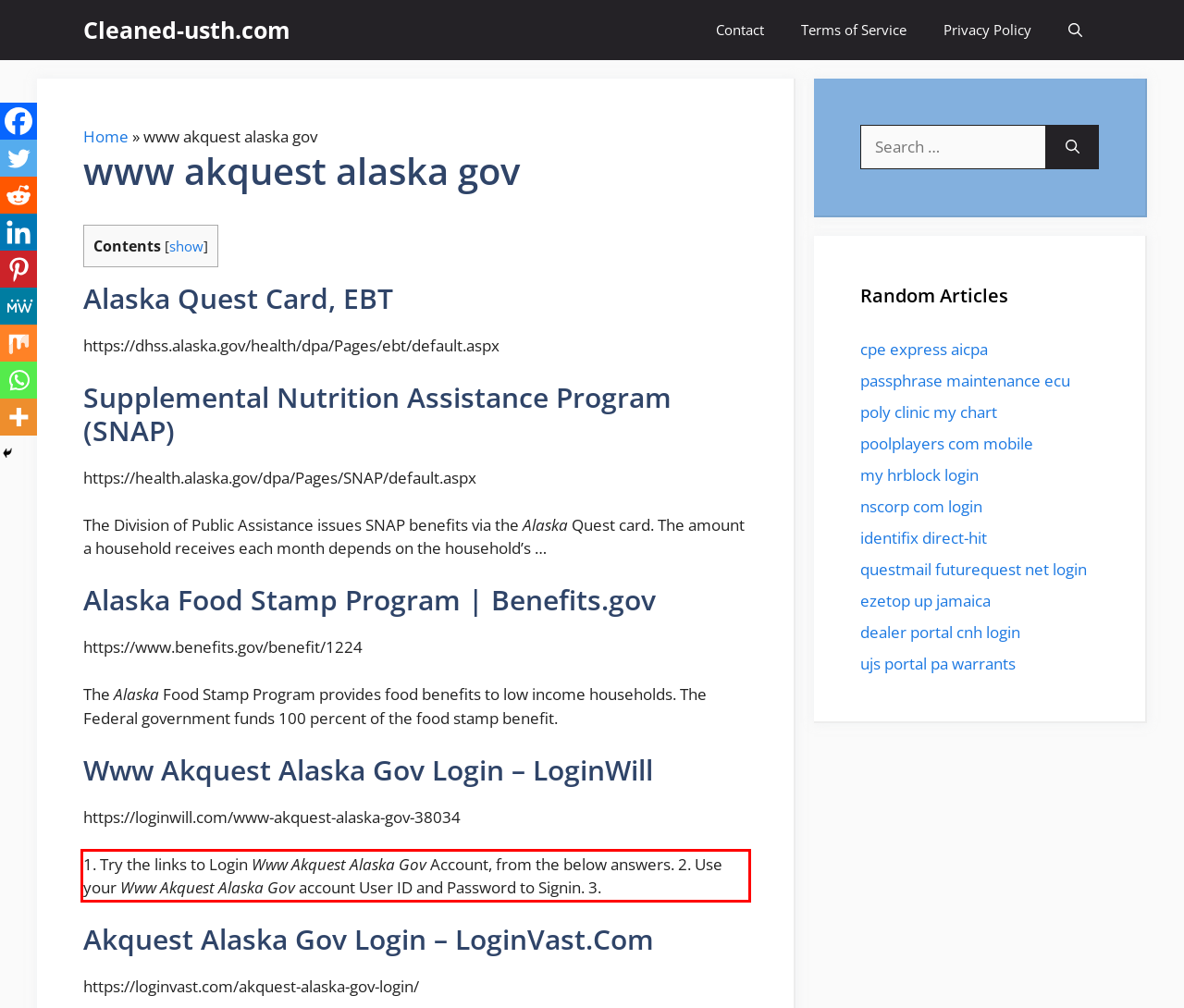Extract and provide the text found inside the red rectangle in the screenshot of the webpage.

1. Try the links to Login Www Akquest Alaska Gov Account, from the below answers. 2. Use your Www Akquest Alaska Gov account User ID and Password to Signin. 3.